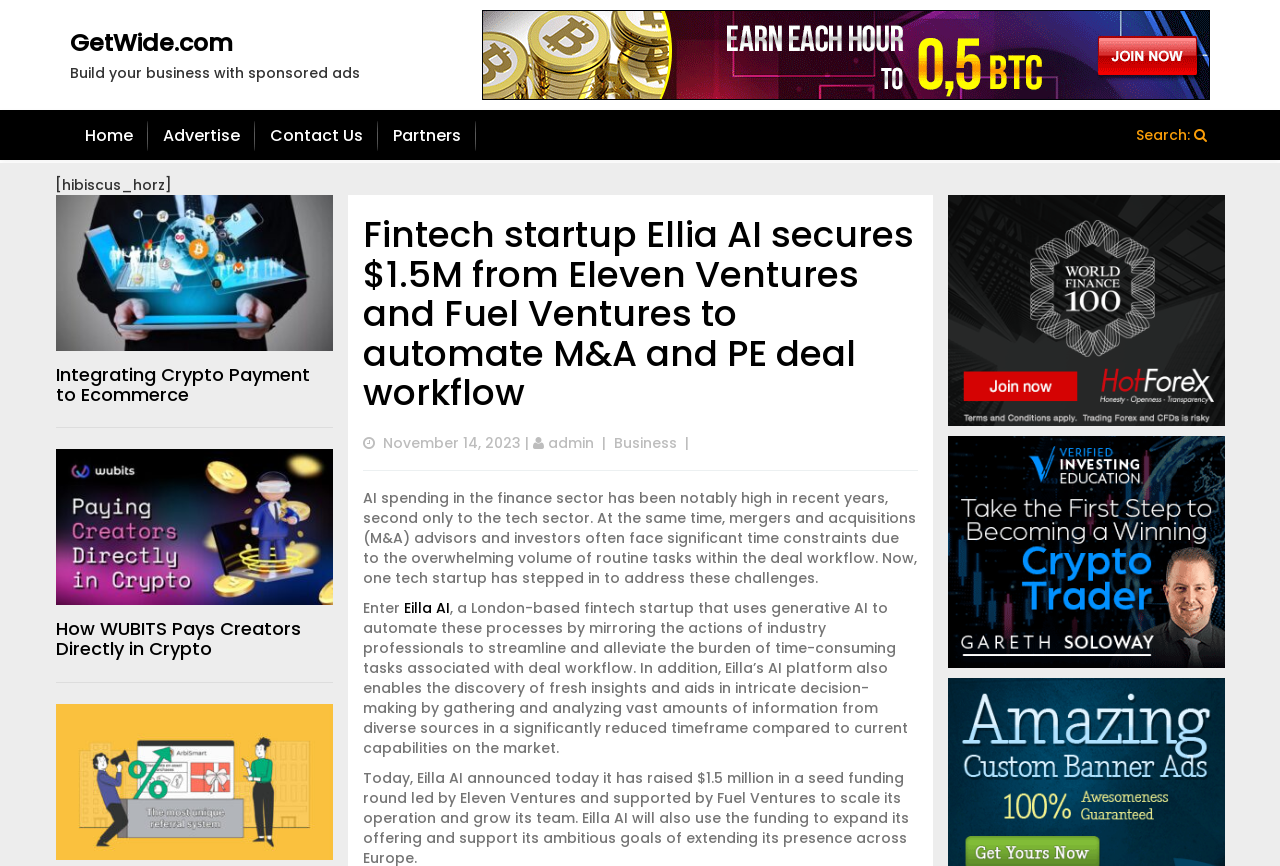What is the date of the article?
Can you give a detailed and elaborate answer to the question?

I found the answer by looking at the time element with the text 'November 14, 2023' and extracting the date from it.